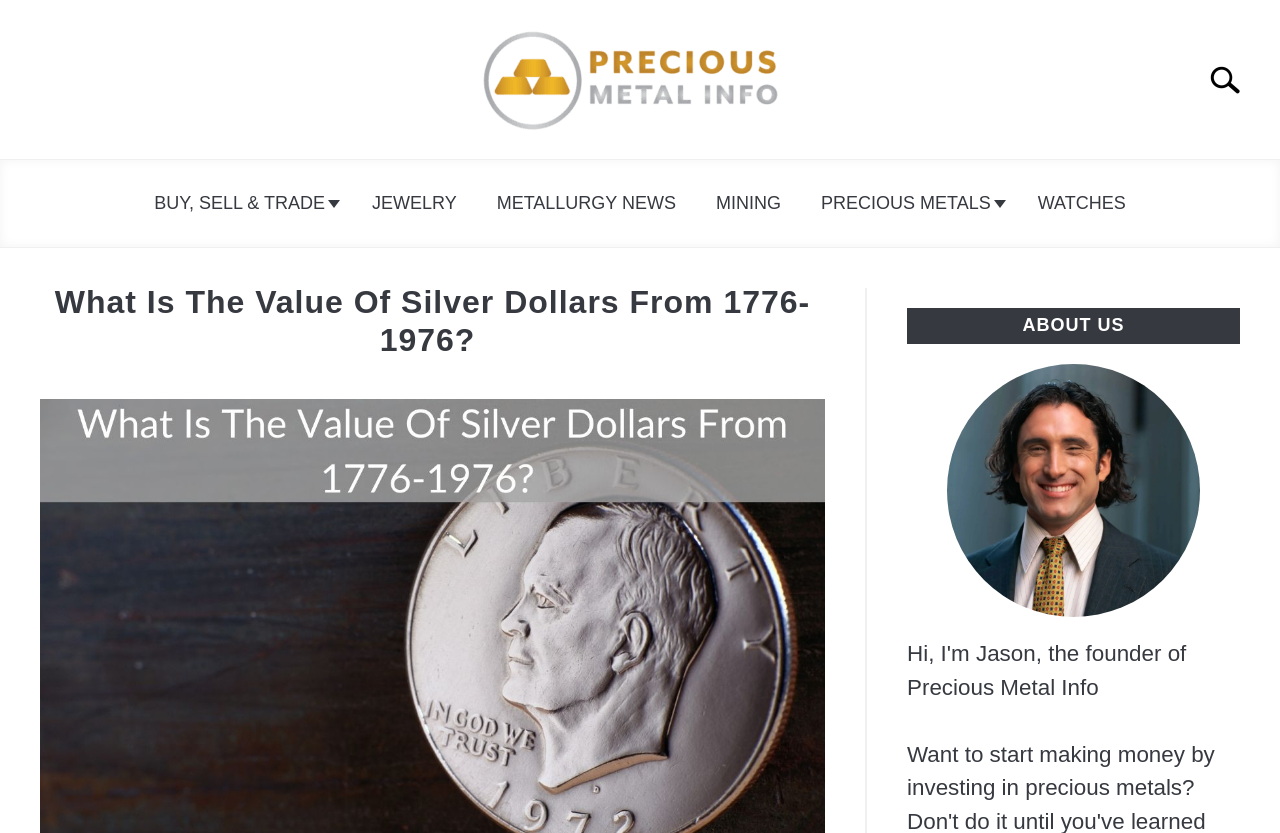Provide the bounding box for the UI element matching this description: "Buy, Sell & Trade".

[0.105, 0.192, 0.275, 0.248]